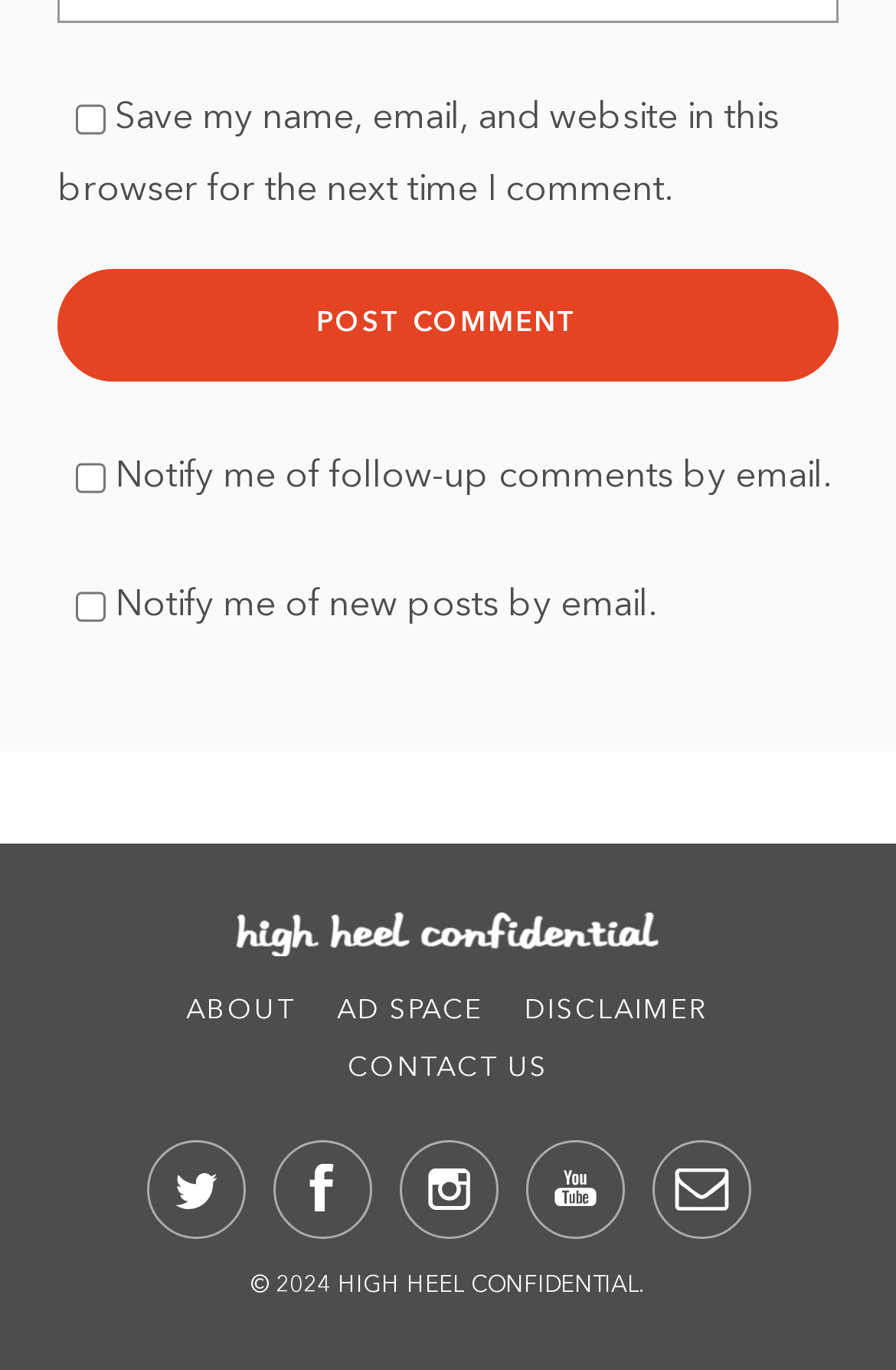Examine the screenshot and answer the question in as much detail as possible: What is the copyright year of this website?

I found the copyright year by looking at the StaticText element with the text '© 2024 HIGH HEEL CONFIDENTIAL'.